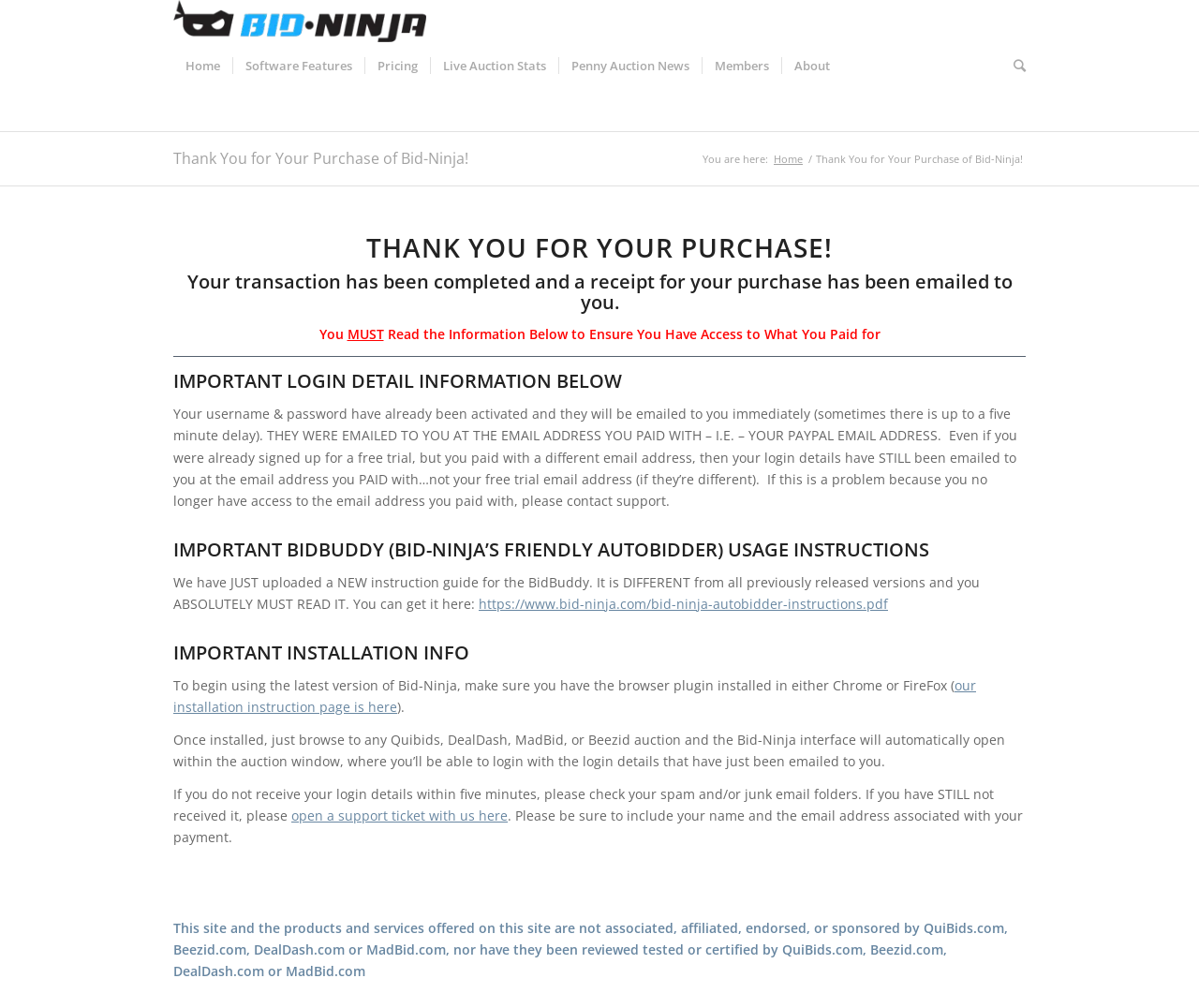What should the user do if they do not receive their login details?
Observe the image and answer the question with a one-word or short phrase response.

Check spam/junk email or contact support